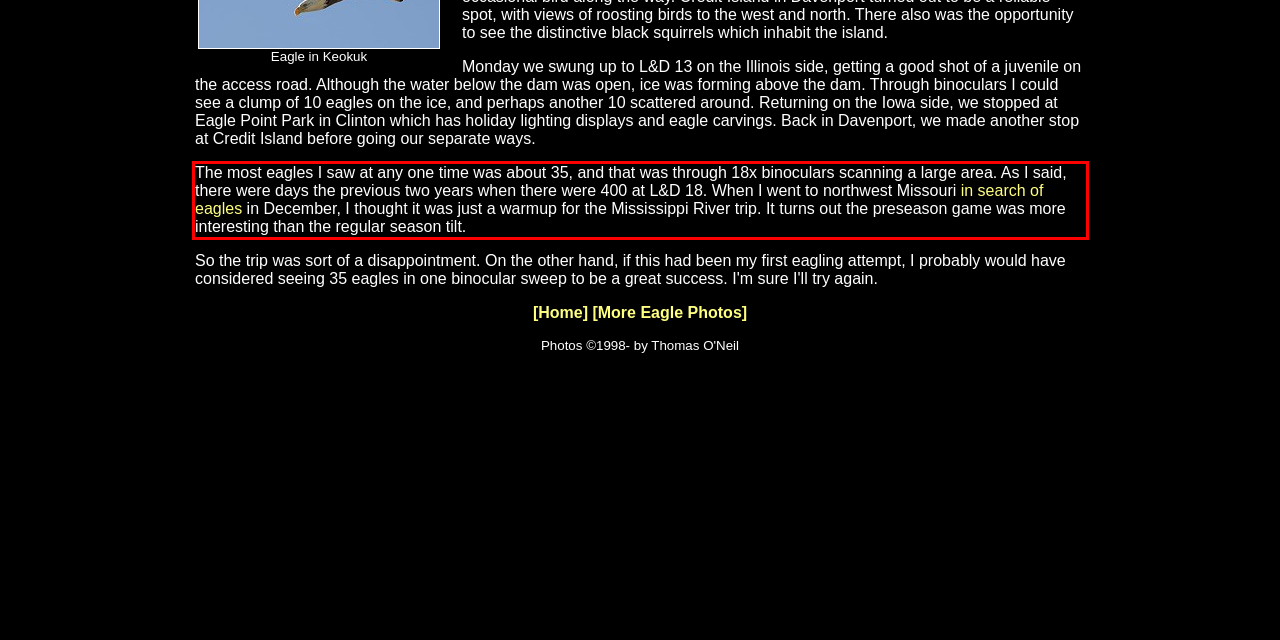You are provided with a screenshot of a webpage that includes a UI element enclosed in a red rectangle. Extract the text content inside this red rectangle.

The most eagles I saw at any one time was about 35, and that was through 18x binoculars scanning a large area. As I said, there were days the previous two years when there were 400 at L&D 18. When I went to northwest Missouri in search of eagles in December, I thought it was just a warmup for the Mississippi River trip. It turns out the preseason game was more interesting than the regular season tilt.